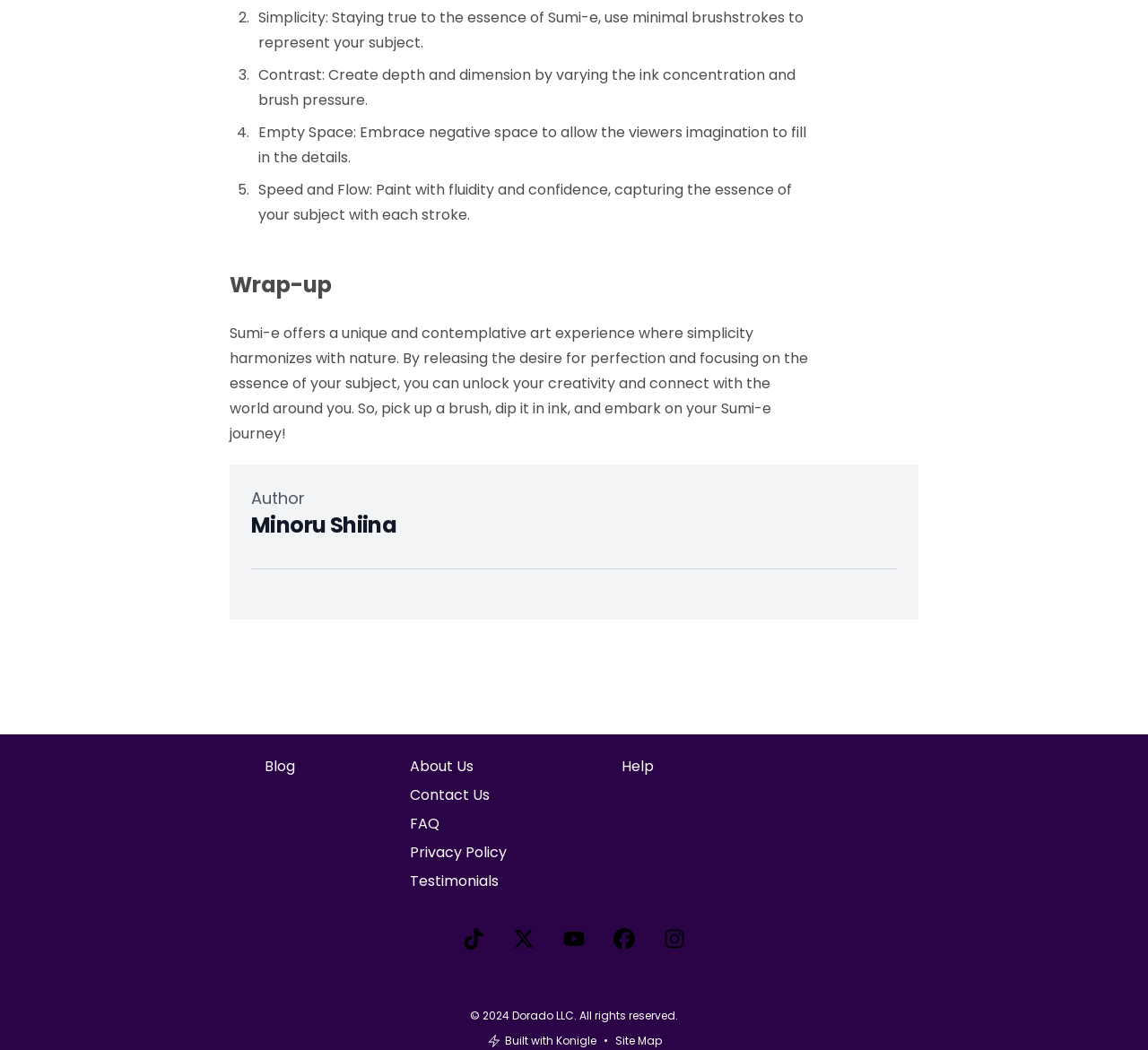What is the purpose of empty space in Sumi-e?
Please give a detailed and elaborate answer to the question.

According to the webpage, empty space is used to 'allow the viewer's imagination to fill in the details', which is mentioned in the third point of the list, 'Empty Space: Embrace negative space to allow the viewers imagination to fill in the details.'